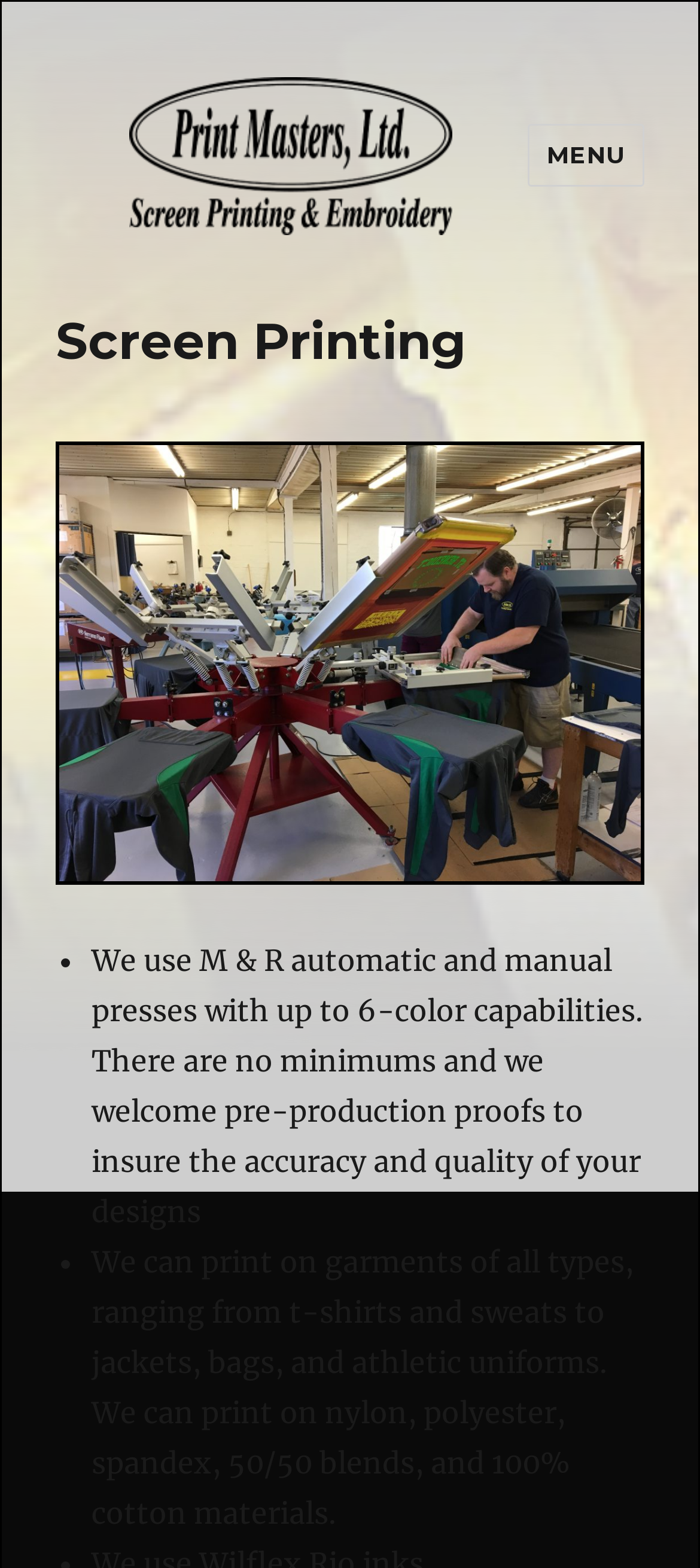What types of materials can be printed on?
Using the visual information, reply with a single word or short phrase.

Nylon, polyester, spandex, 50/50 blends, and 100% cotton